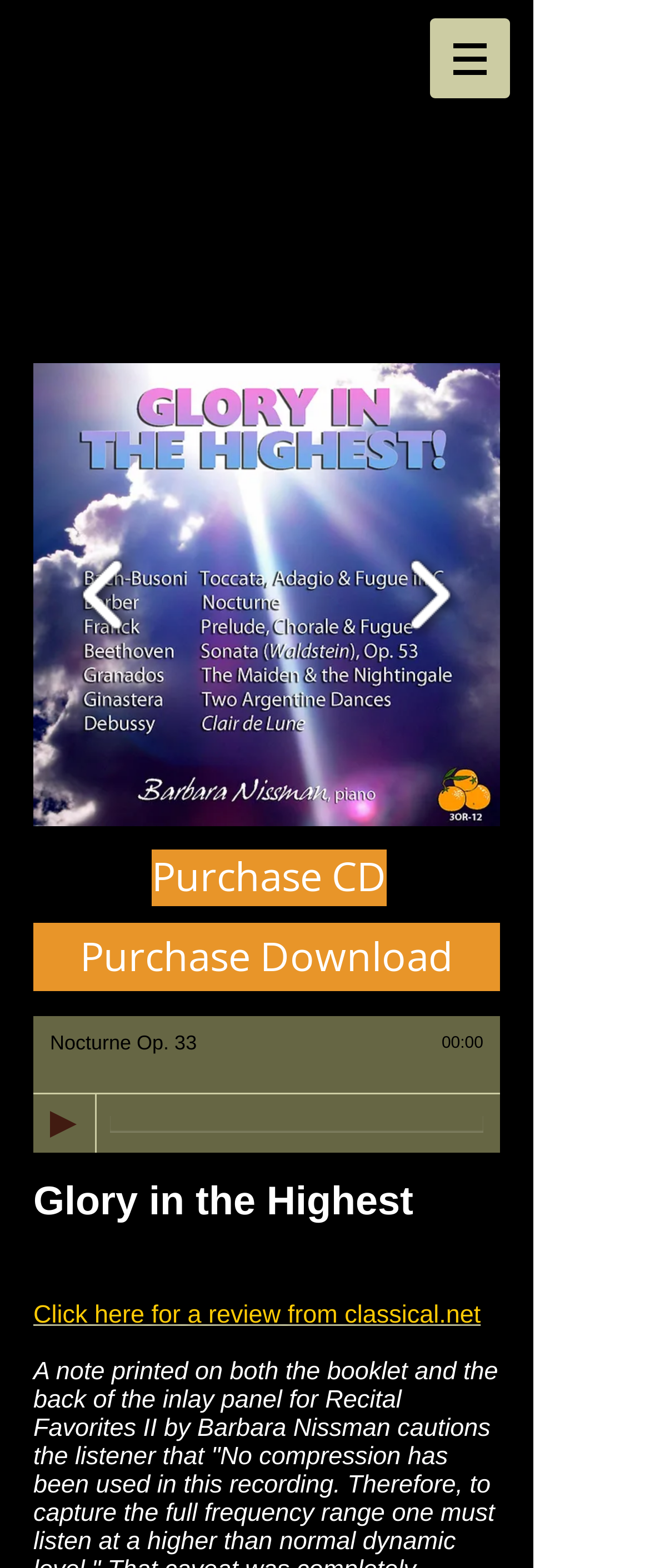Analyze the image and deliver a detailed answer to the question: What are the options to purchase the album?

The options to purchase the album can be found in the links 'Purchase CD' and 'Purchase Download' at the middle of the webpage.